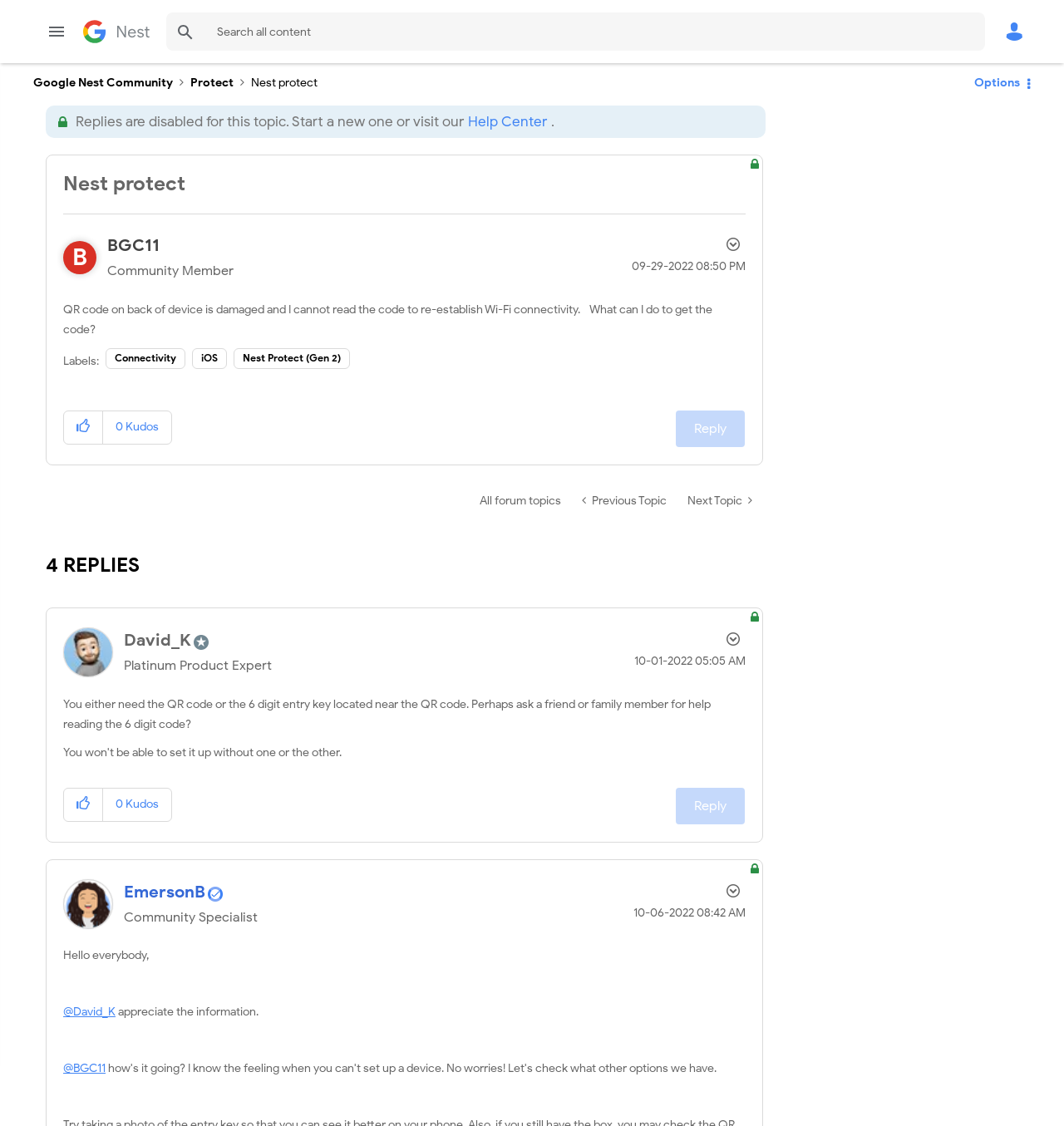Please identify the bounding box coordinates of the element that needs to be clicked to perform the following instruction: "View profile of BGC11".

[0.101, 0.209, 0.15, 0.227]